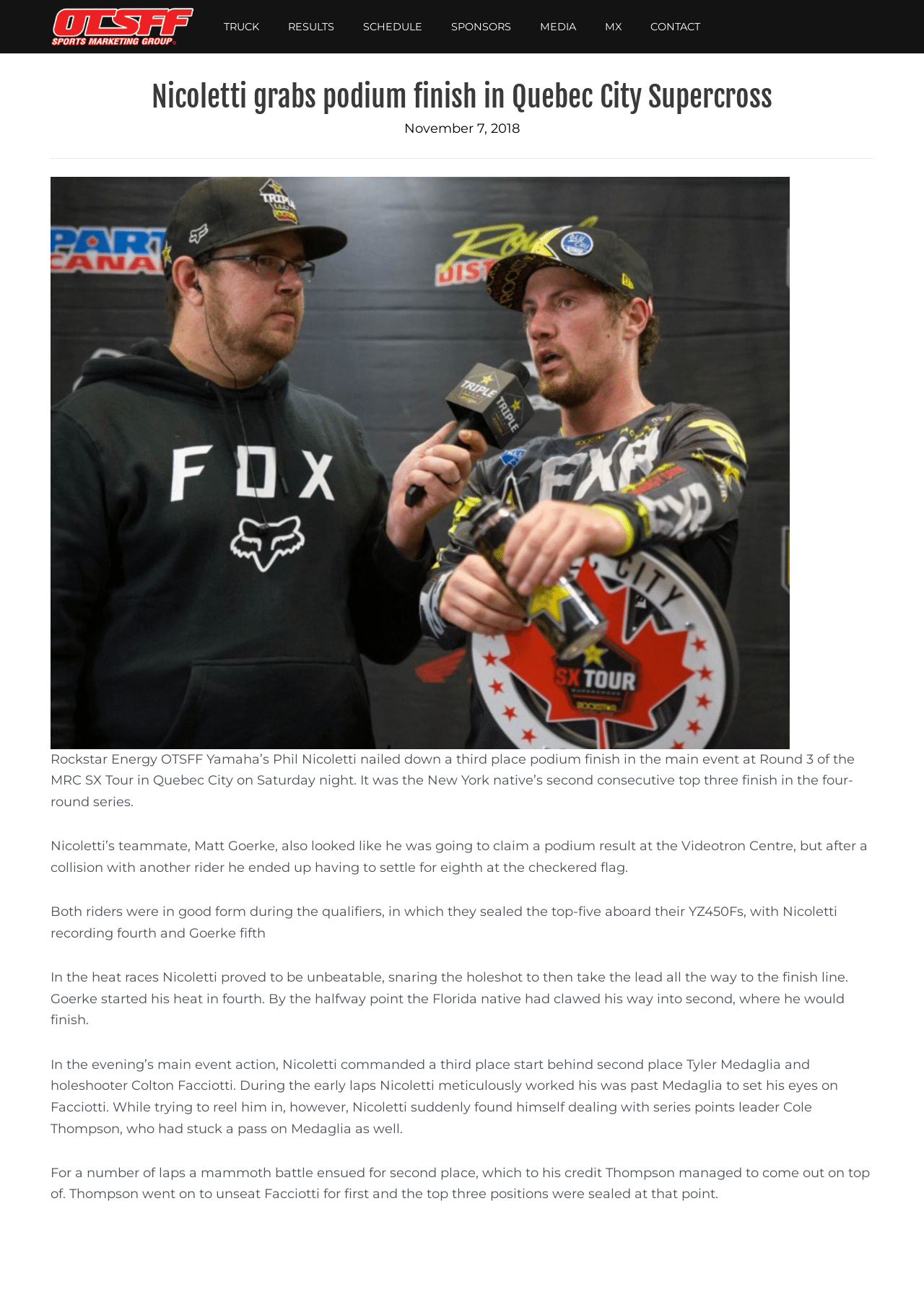What is the name of the event where Nicoletti got a podium finish?
Look at the image and provide a detailed response to the question.

I found the answer by reading the first paragraph of the article, which states 'Rockstar Energy OTSFF Yamaha’s Phil Nicoletti nailed down a third place podium finish in the main event at Round 3 of the MRC SX Tour in Quebec City on Saturday night.'